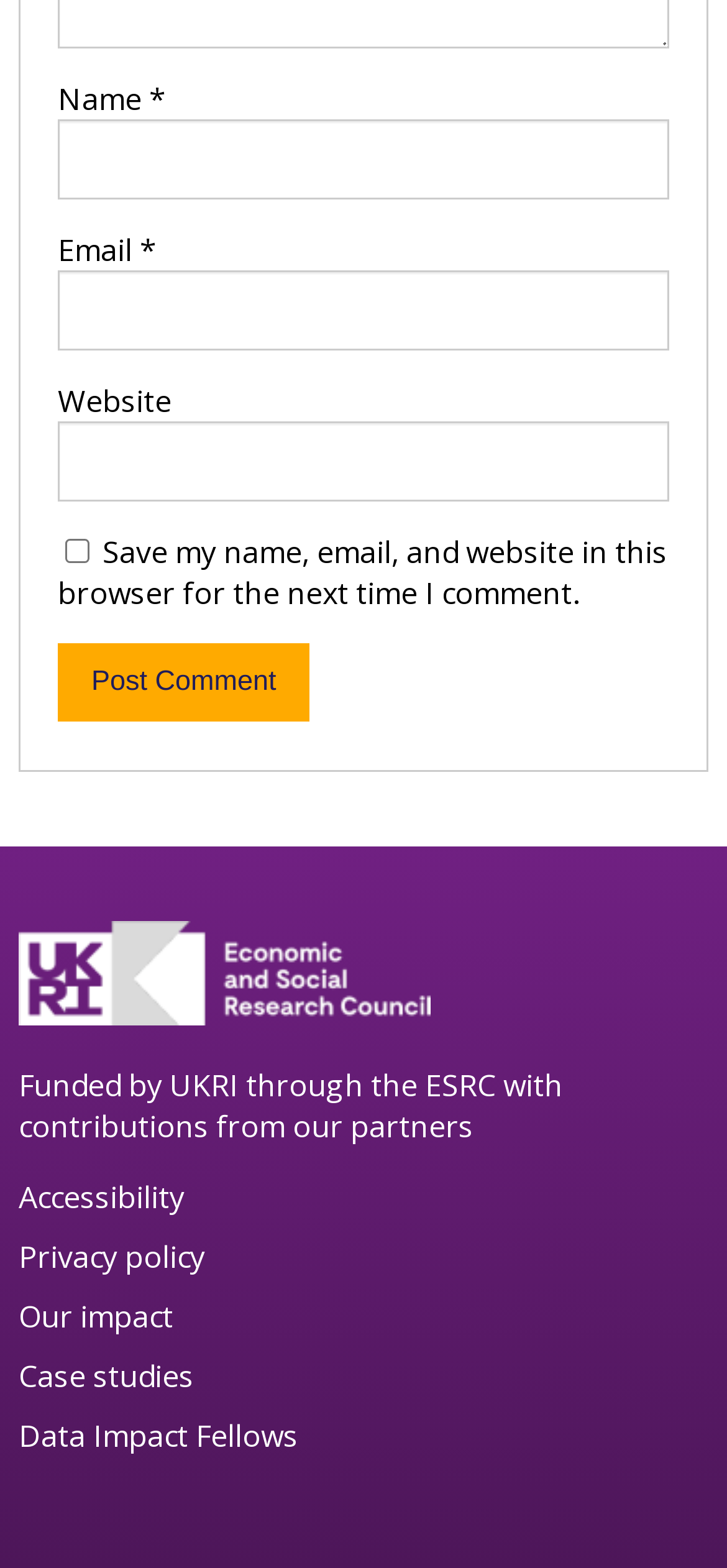Pinpoint the bounding box coordinates of the area that must be clicked to complete this instruction: "Check the save comment option".

[0.09, 0.344, 0.123, 0.359]